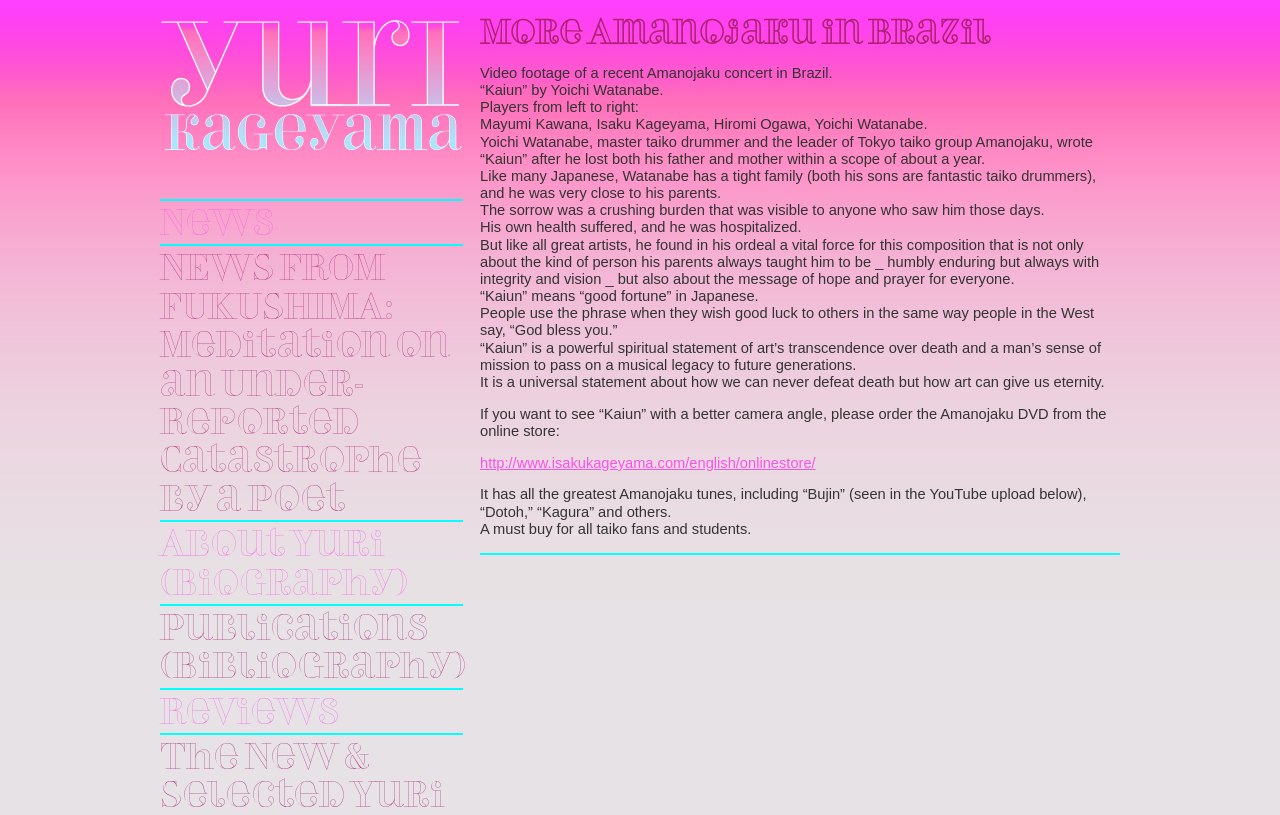Determine the bounding box for the HTML element described here: "More Amanojaku in Brazil". The coordinates should be given as [left, top, right, bottom] with each number being a float between 0 and 1.

[0.375, 0.025, 0.774, 0.061]